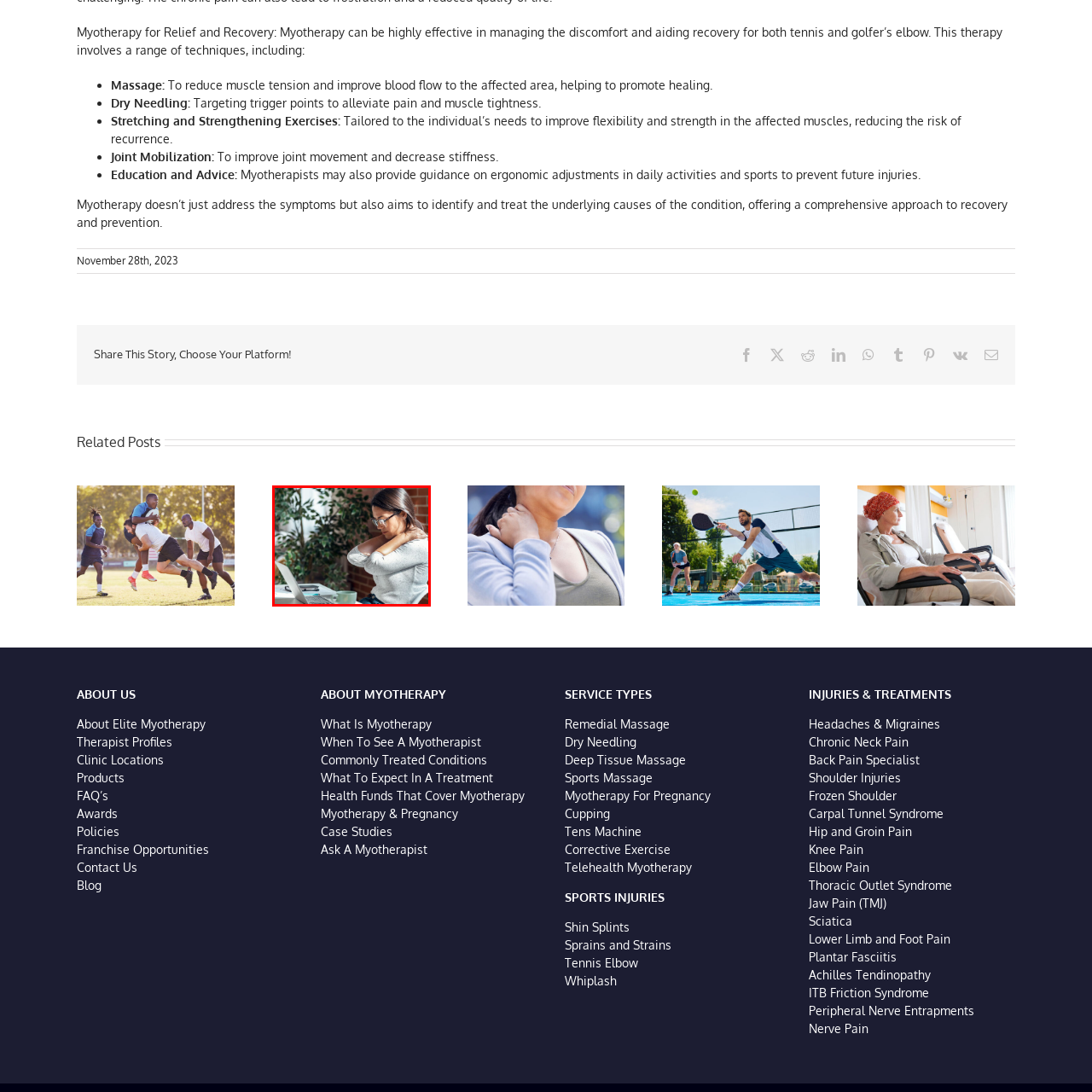What is on the desk in front of the woman?
Observe the image within the red bounding box and generate a detailed answer, ensuring you utilize all relevant visual cues.

The image depicts a modern workspace with a laptop open in front of the woman, and a cup placed beside it, indicating that she may be taking a break or working while having a beverage.